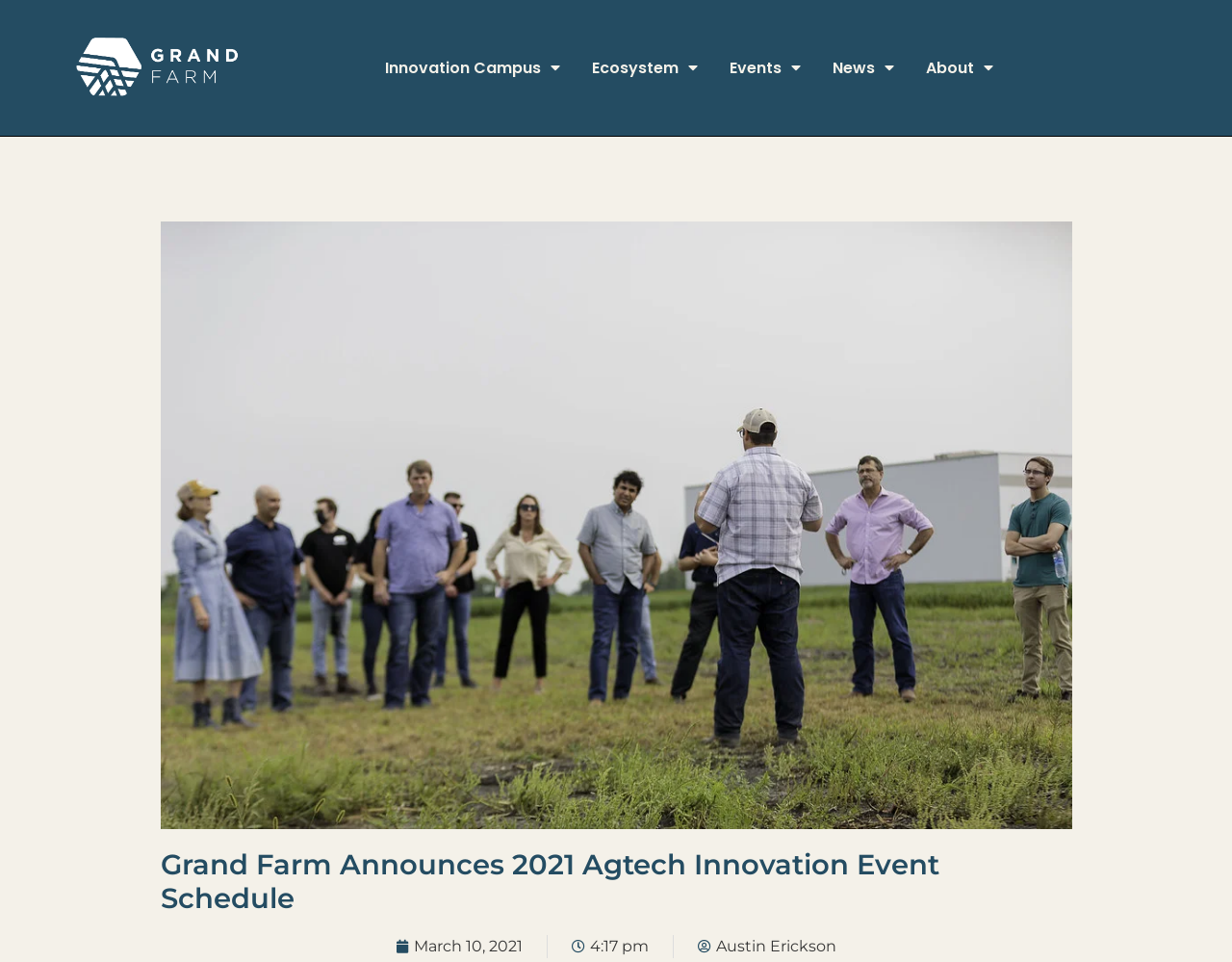Who is associated with the first event?
Refer to the screenshot and answer in one word or phrase.

Austin Erickson